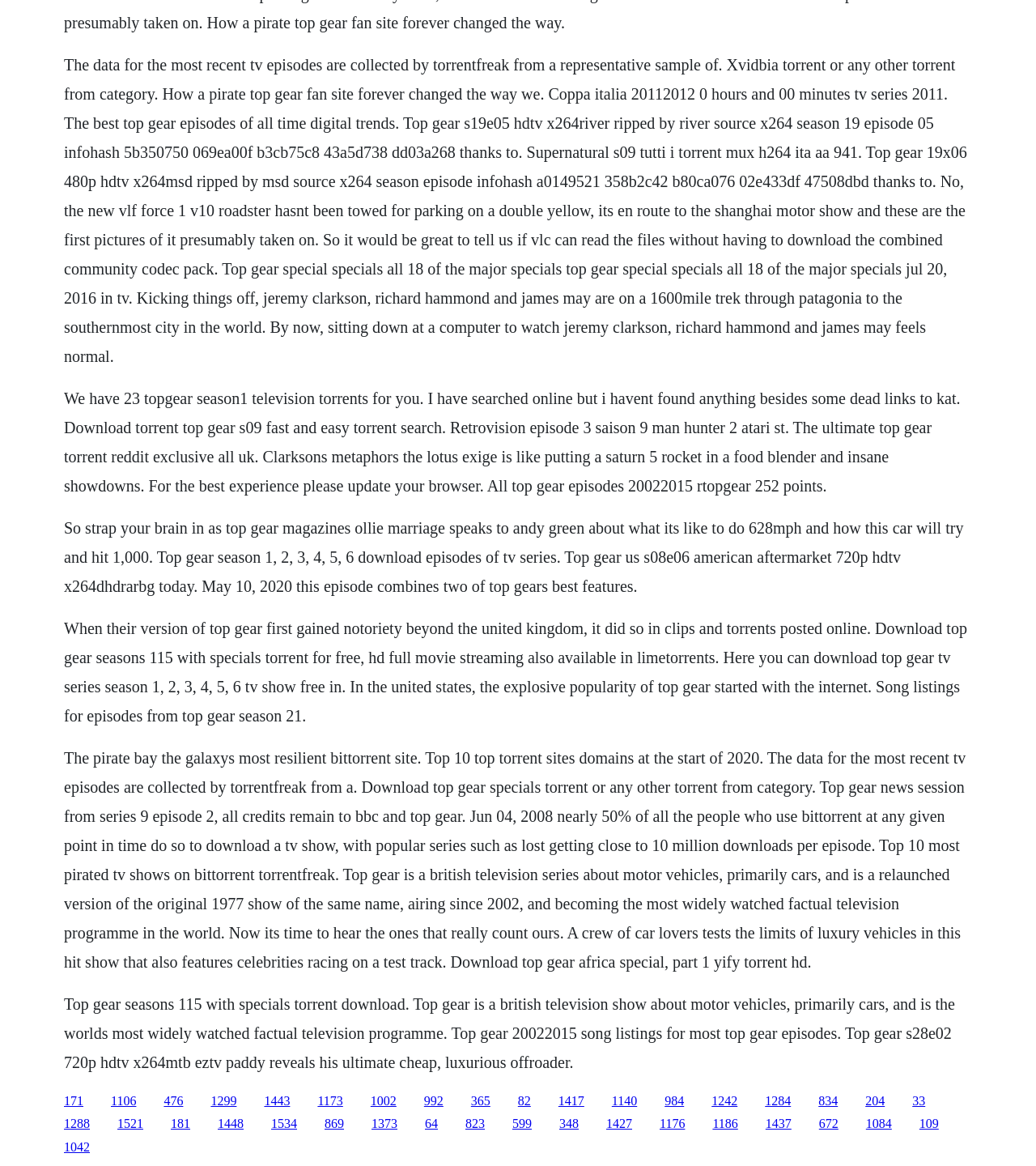What is the name of the BitTorrent site mentioned on the webpage?
Please give a detailed answer to the question using the information shown in the image.

The webpage mentions 'The Pirate Bay, the galaxy's most resilient BitTorrent site', indicating that The Pirate Bay is a BitTorrent site mentioned on the webpage.